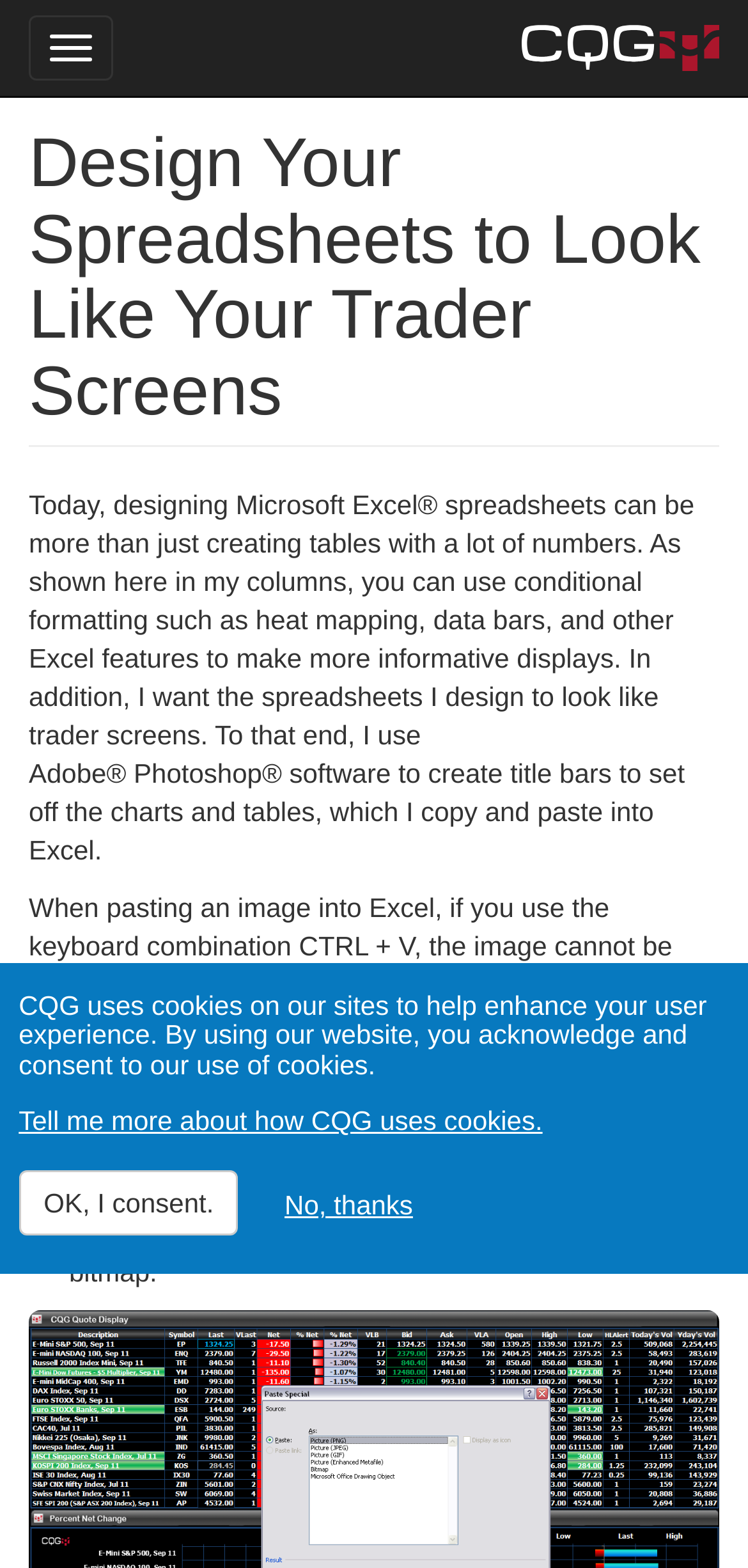Generate the text of the webpage's primary heading.

Design Your Spreadsheets to Look Like Your Trader Screens